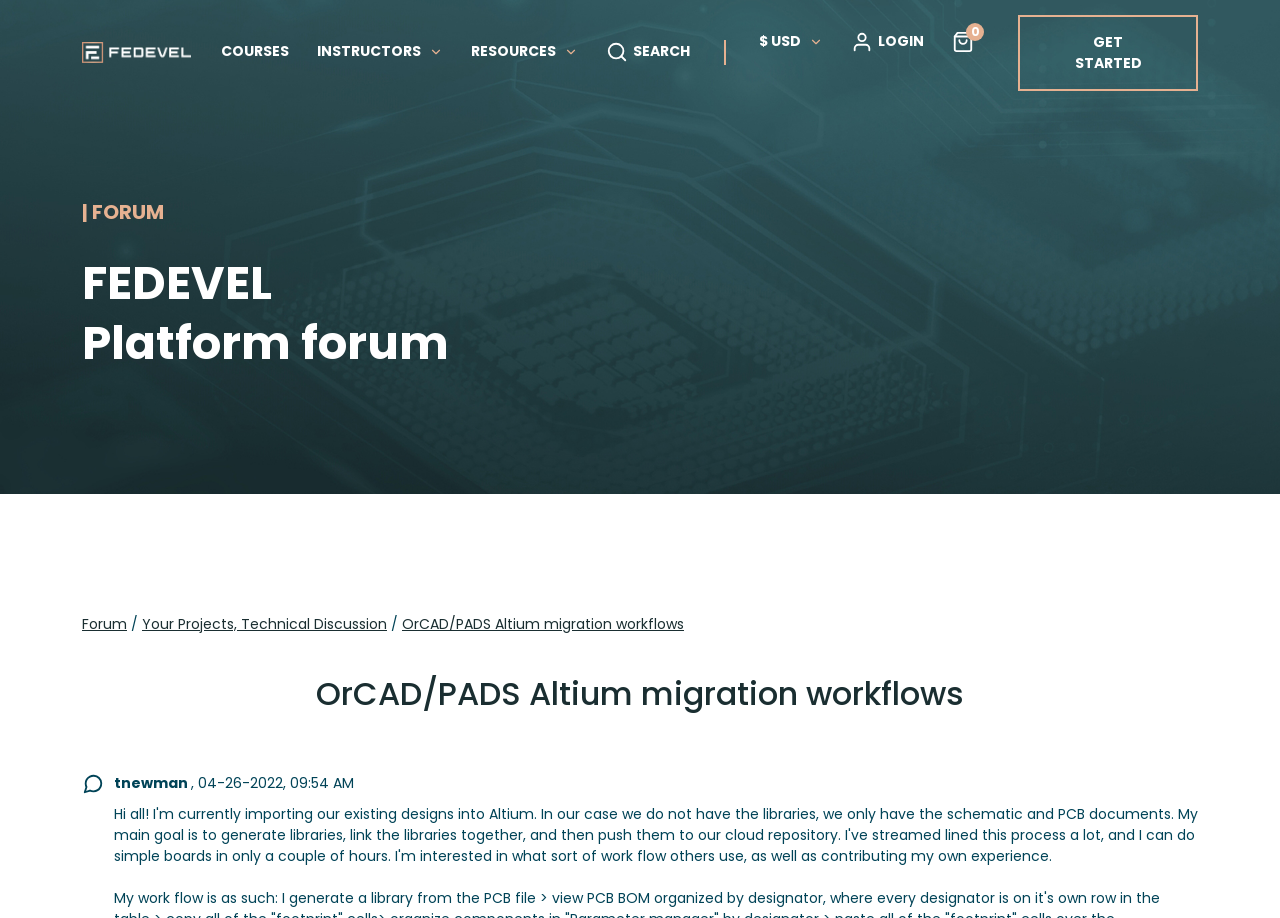Could you locate the bounding box coordinates for the section that should be clicked to accomplish this task: "Click the LOGIN link".

[0.665, 0.033, 0.722, 0.057]